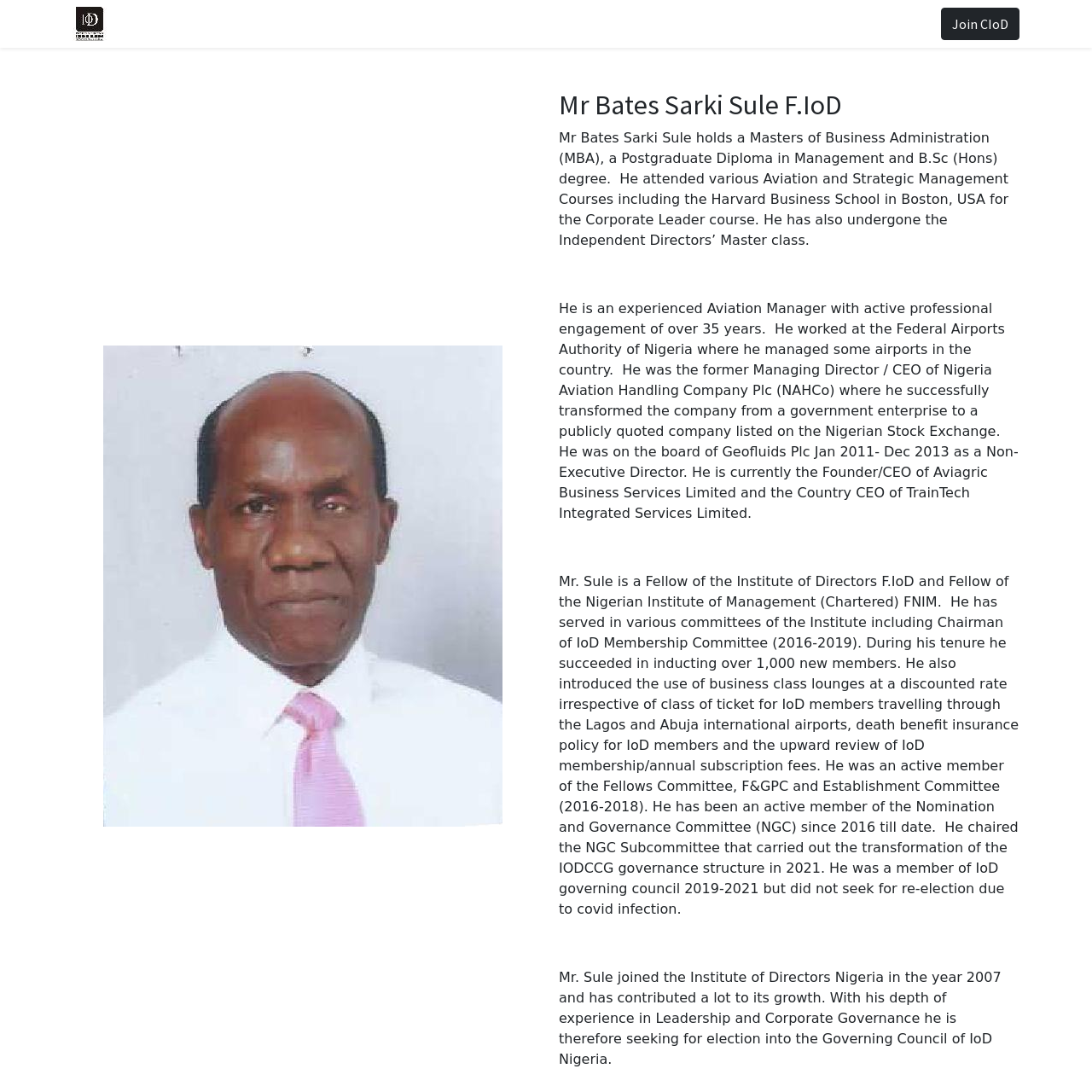Locate the bounding box coordinates of the area where you should click to accomplish the instruction: "Click the 'Sign in' link".

[0.793, 0.006, 0.843, 0.038]